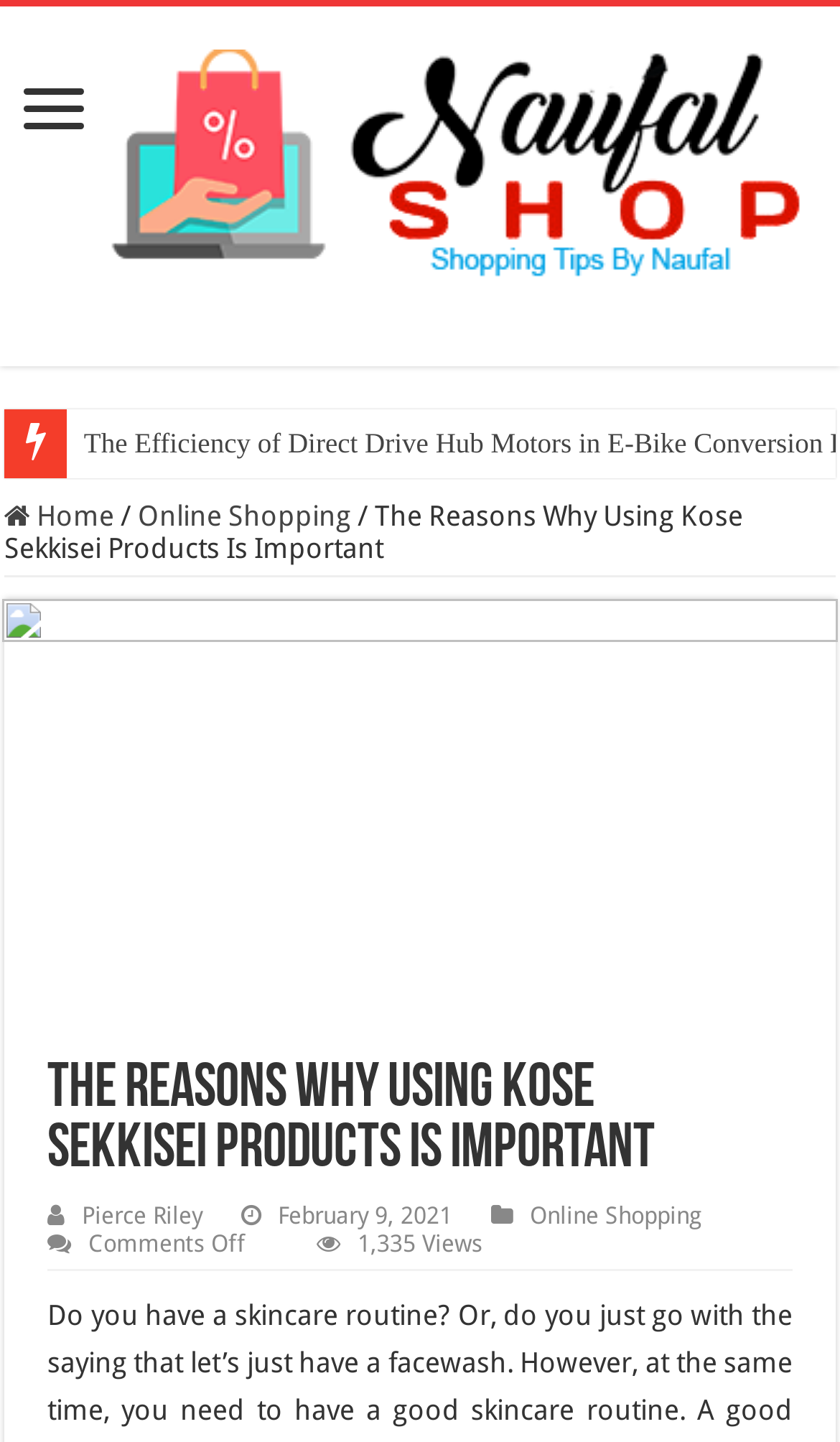How many views does the article have?
Answer the question with a single word or phrase derived from the image.

1,335 Views